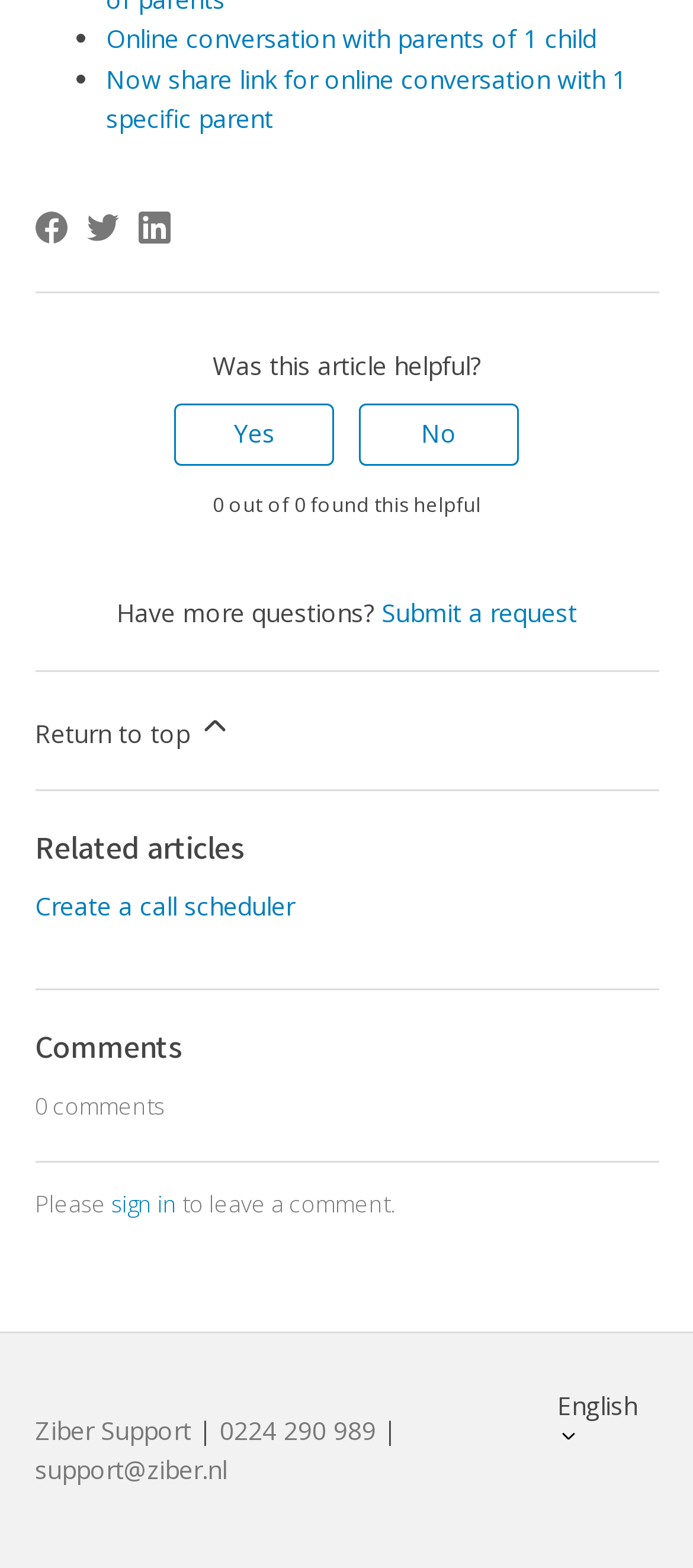Reply to the question with a brief word or phrase: What is the language of the webpage?

English